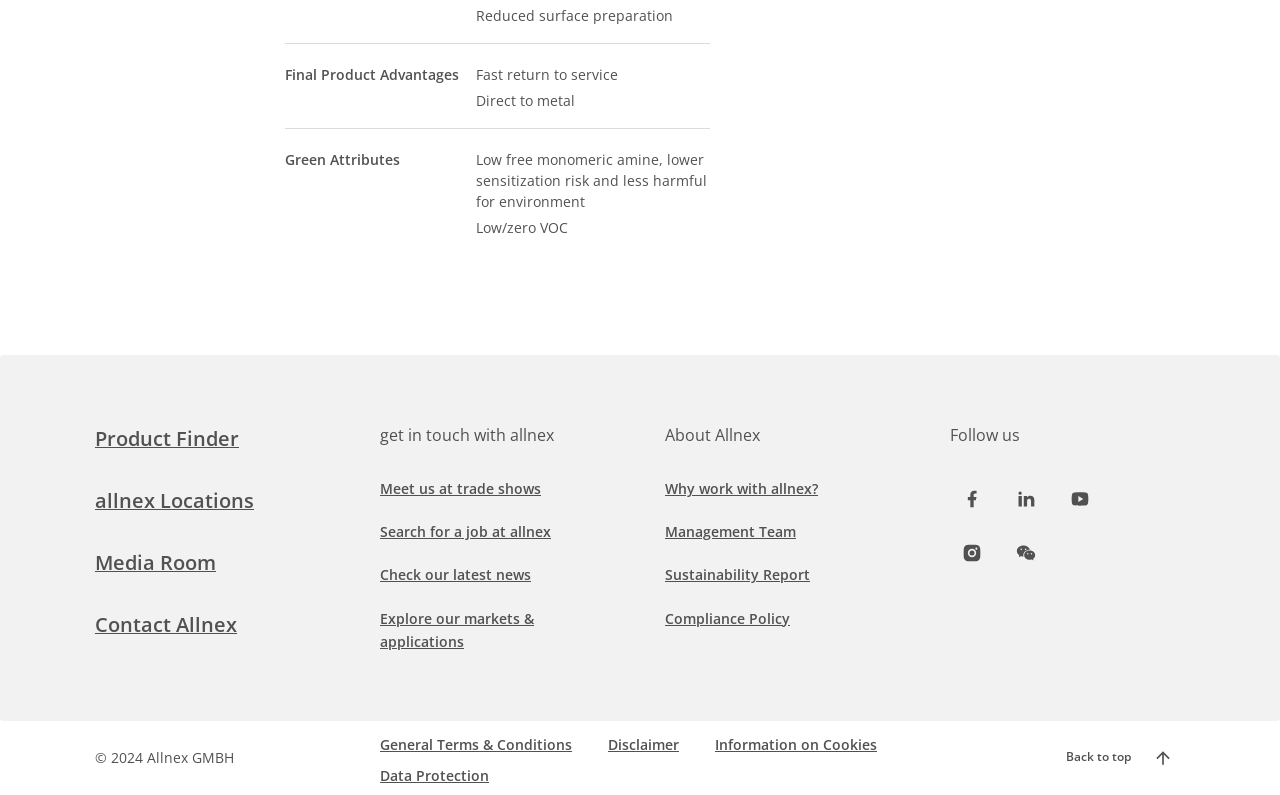Please identify the bounding box coordinates of the area that needs to be clicked to follow this instruction: "Go back to top".

[0.833, 0.926, 0.926, 0.981]